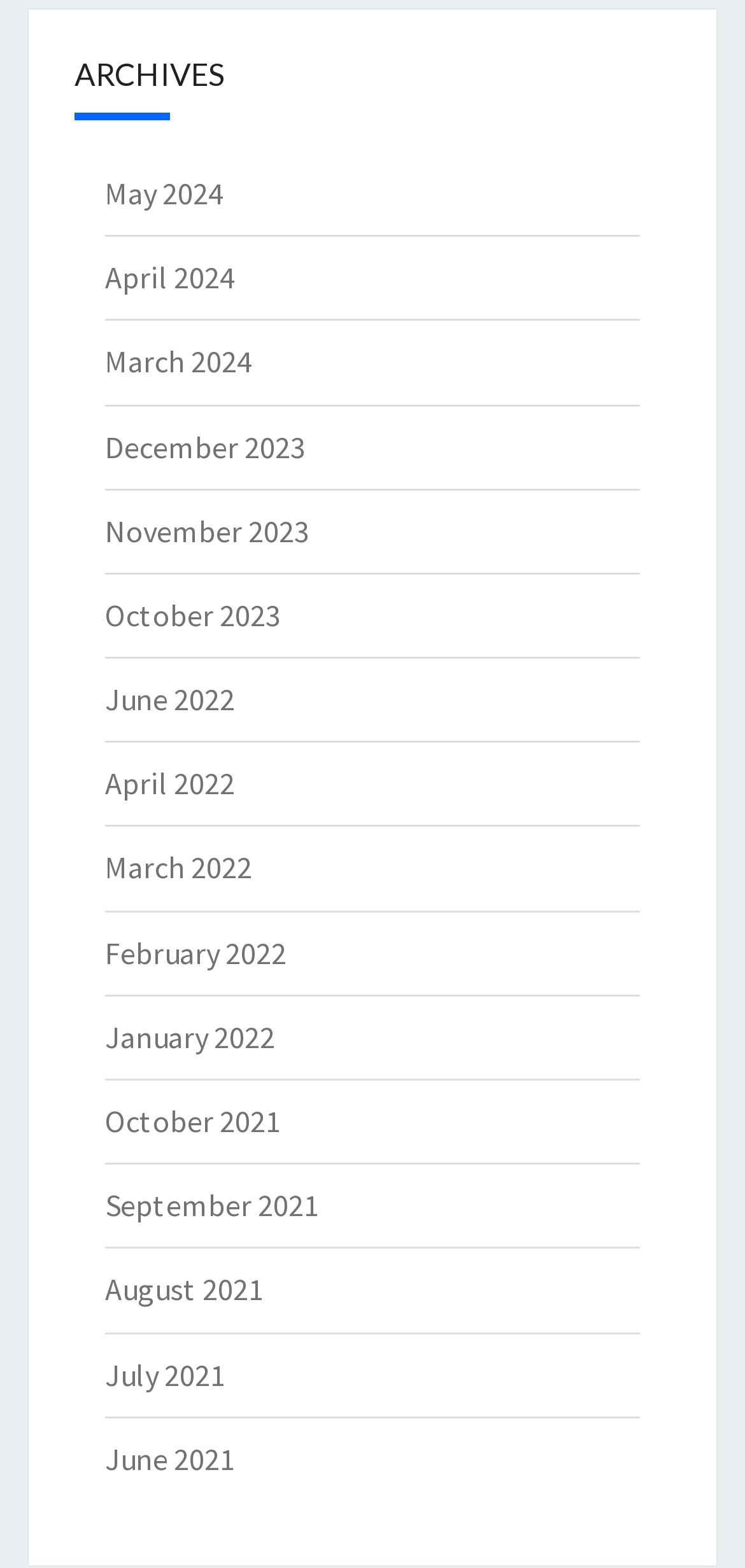How many links are there in the first half of the webpage?
Answer the question with a single word or phrase, referring to the image.

8